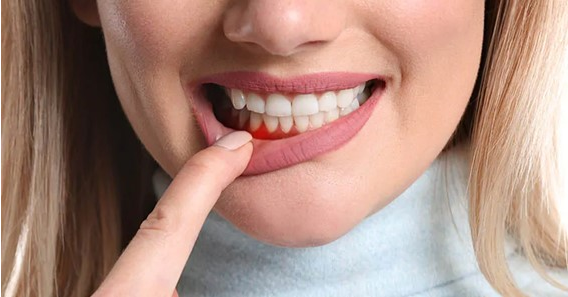What is the background of the image?
Provide a short answer using one word or a brief phrase based on the image.

Neutral